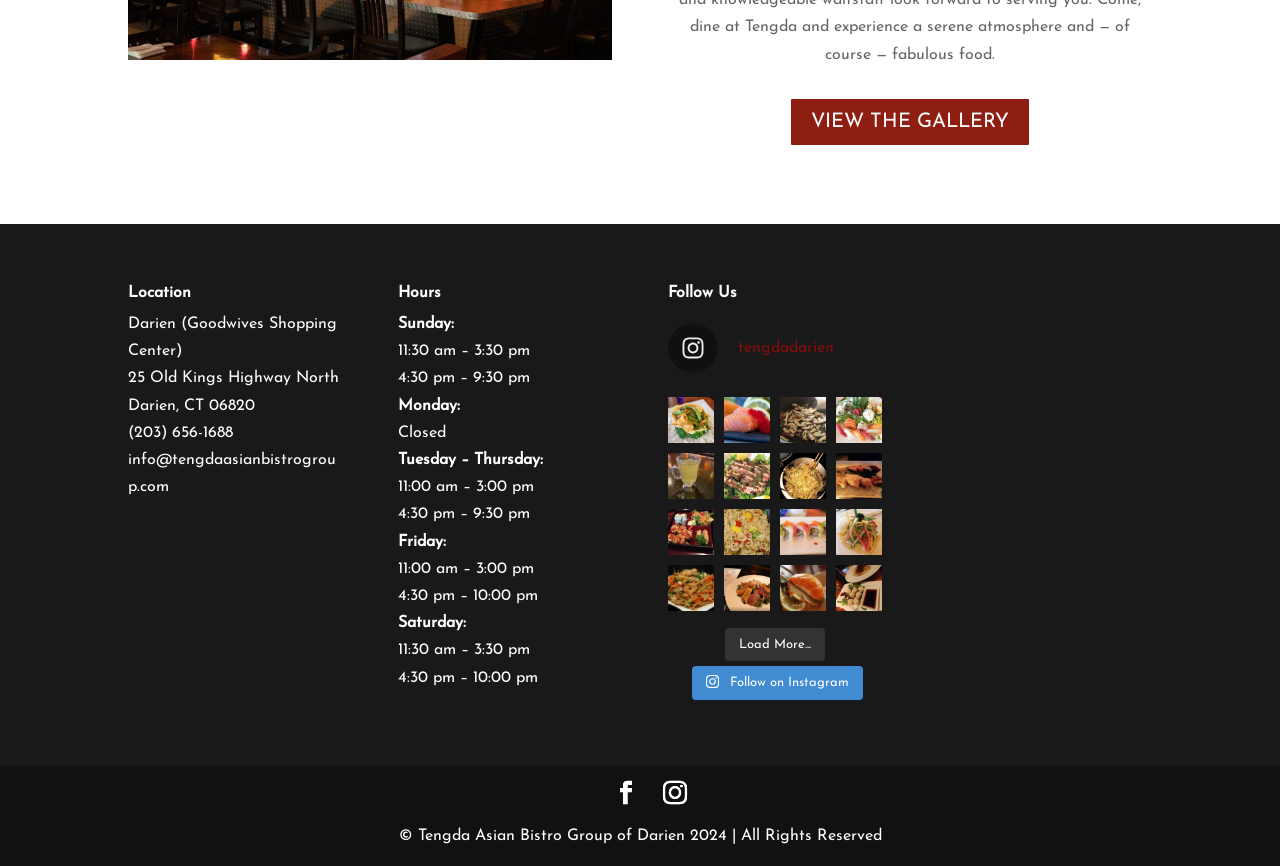What is the copyright year of the webpage?
Answer the question with a single word or phrase, referring to the image.

2024